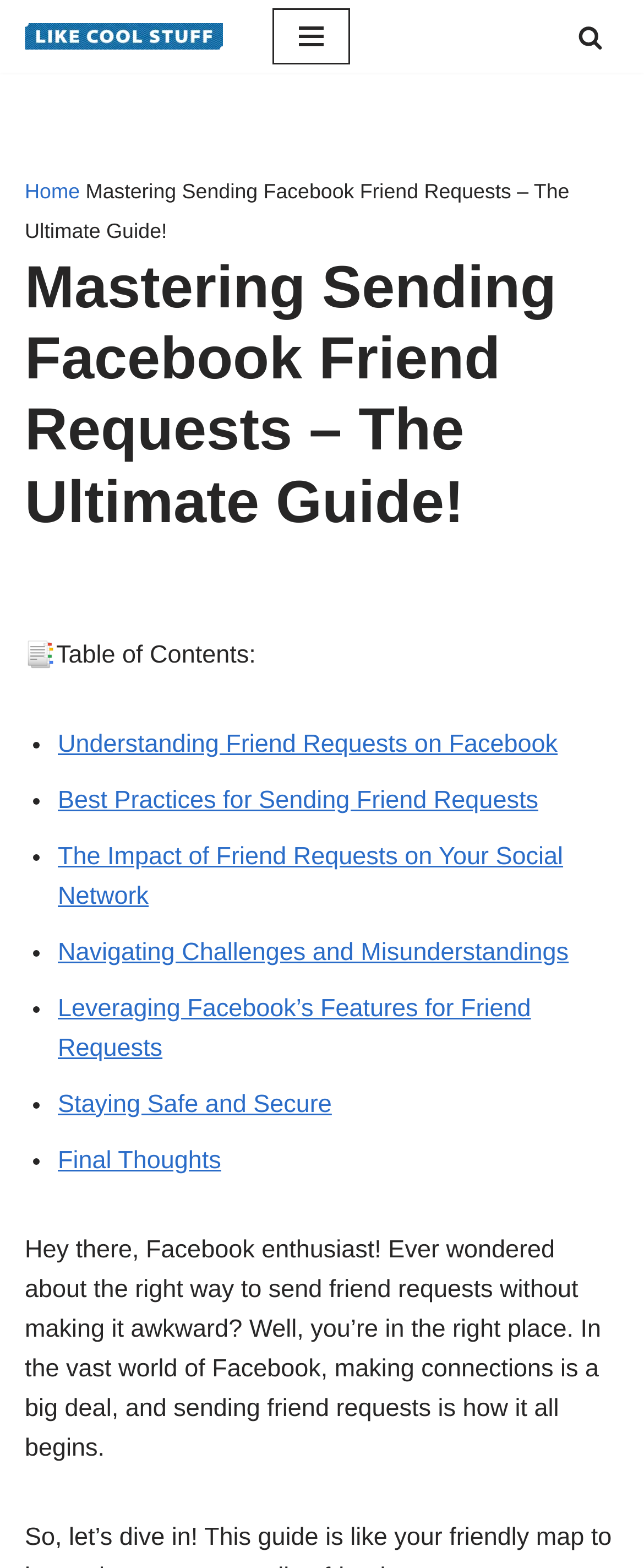What is the image next to the 'Information to do things better...' link?
Using the visual information from the image, give a one-word or short-phrase answer.

Like COOL Stuff